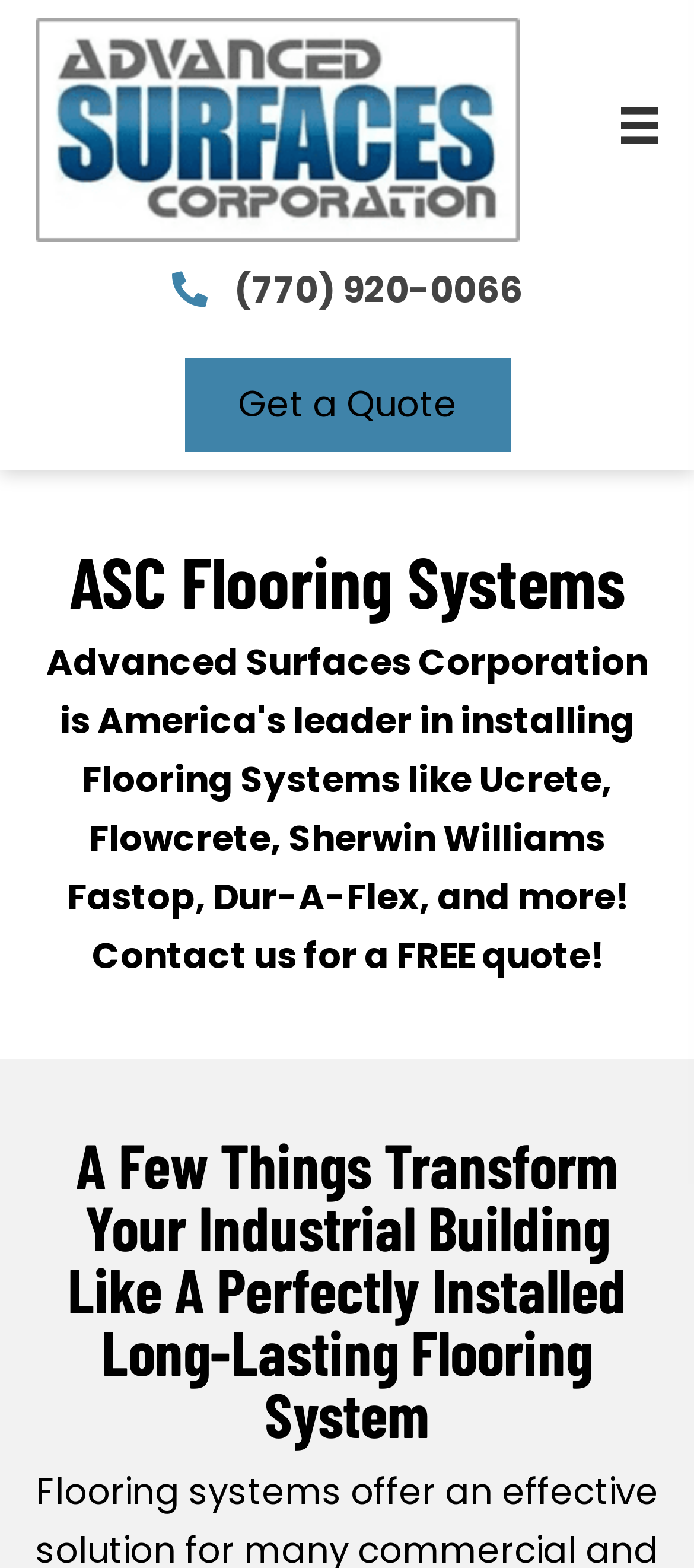Elaborate on the webpage's design and content in a detailed caption.

The webpage is about Advanced Surfaces Corporation, a company that specializes in flooring installations. At the top left of the page, there is a link with no text description. Below it, there is a phone number link, "(770) 920-0066", which is likely a contact number for the company. Next to the phone number link, there is a "Get a Quote" button. 

On the top right side of the page, there is a menu toggle button with an image, labeled as "uabb-menu-toggle". When clicked, it likely expands to reveal a menu. 

Below the top section, there is a heading that reads, "A Few Things Transform Your Industrial Building Like A Perfectly Installed Long-Lasting Flooring System". This heading is likely the title of the main content section. Above the heading, there is a static text element that reads "ASC Flooring Systems", which is probably a subtitle or a tagline for the company.